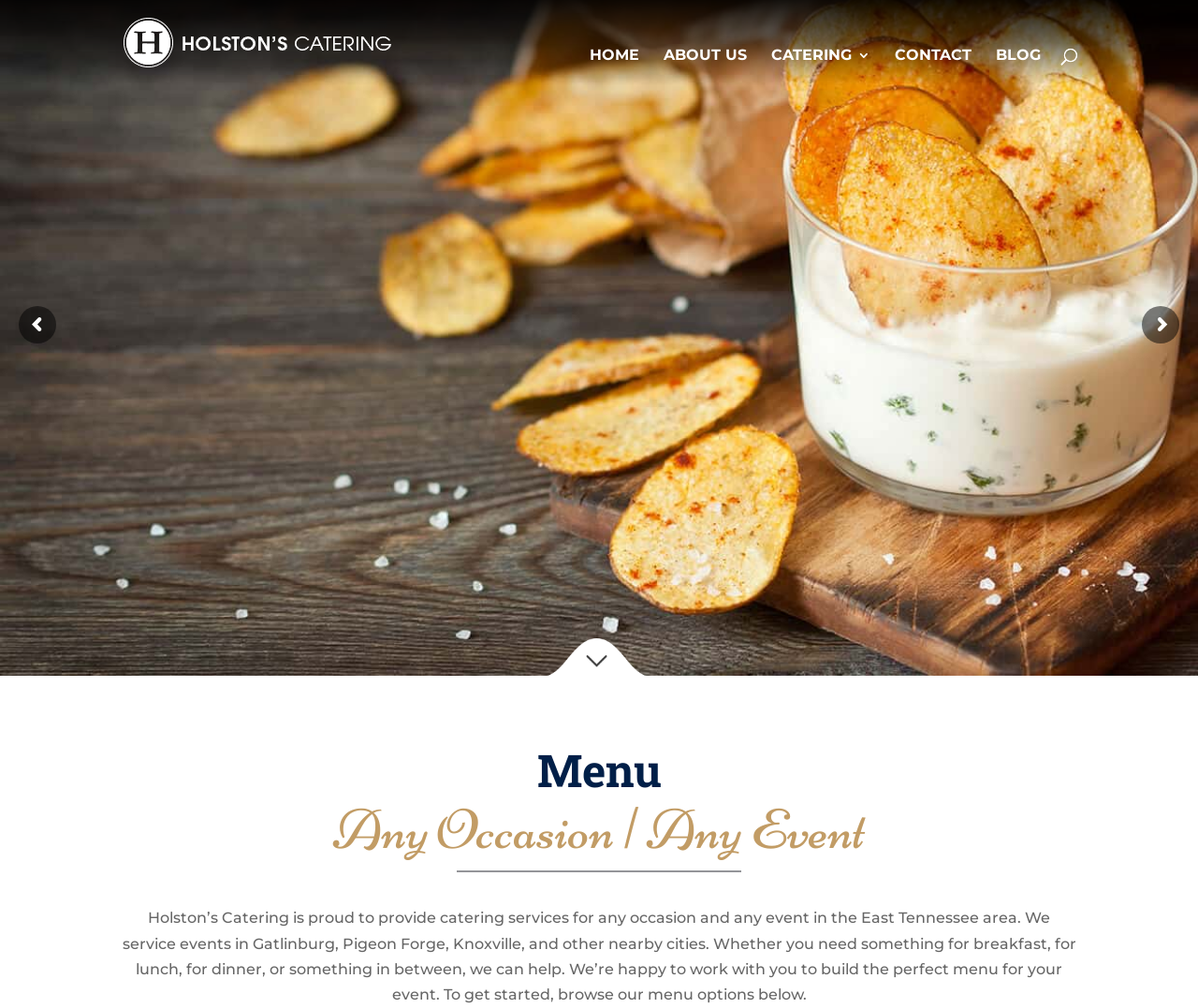Provide a thorough description of the webpage you see.

The webpage is about Holston's Catering, a catering service provider in the East Tennessee area. At the top left, there is a logo image and a link to "Holston's Customized Catering". Below the logo, there is a navigation menu with five links: "HOME", "ABOUT US", "CATERING 3", "CONTACT", and "BLOG", aligned horizontally across the top of the page.

In the main content area, there is a search bar at the top, spanning almost the entire width of the page. Below the search bar, there are two headings: "Menu" and "Any Occasion | Any Event", stacked vertically. Underneath the headings, there is a paragraph of text that describes the catering services offered by Holston's Catering, including the areas they serve and the types of events they cater to.

To the right of the paragraph, there is a thin horizontal divider image. Below the divider, there is a section that appears to be the menu options, although the specific options are not listed in the accessibility tree. The menu options are likely to be listed below the paragraph, given the text "To get started, browse our menu options below."